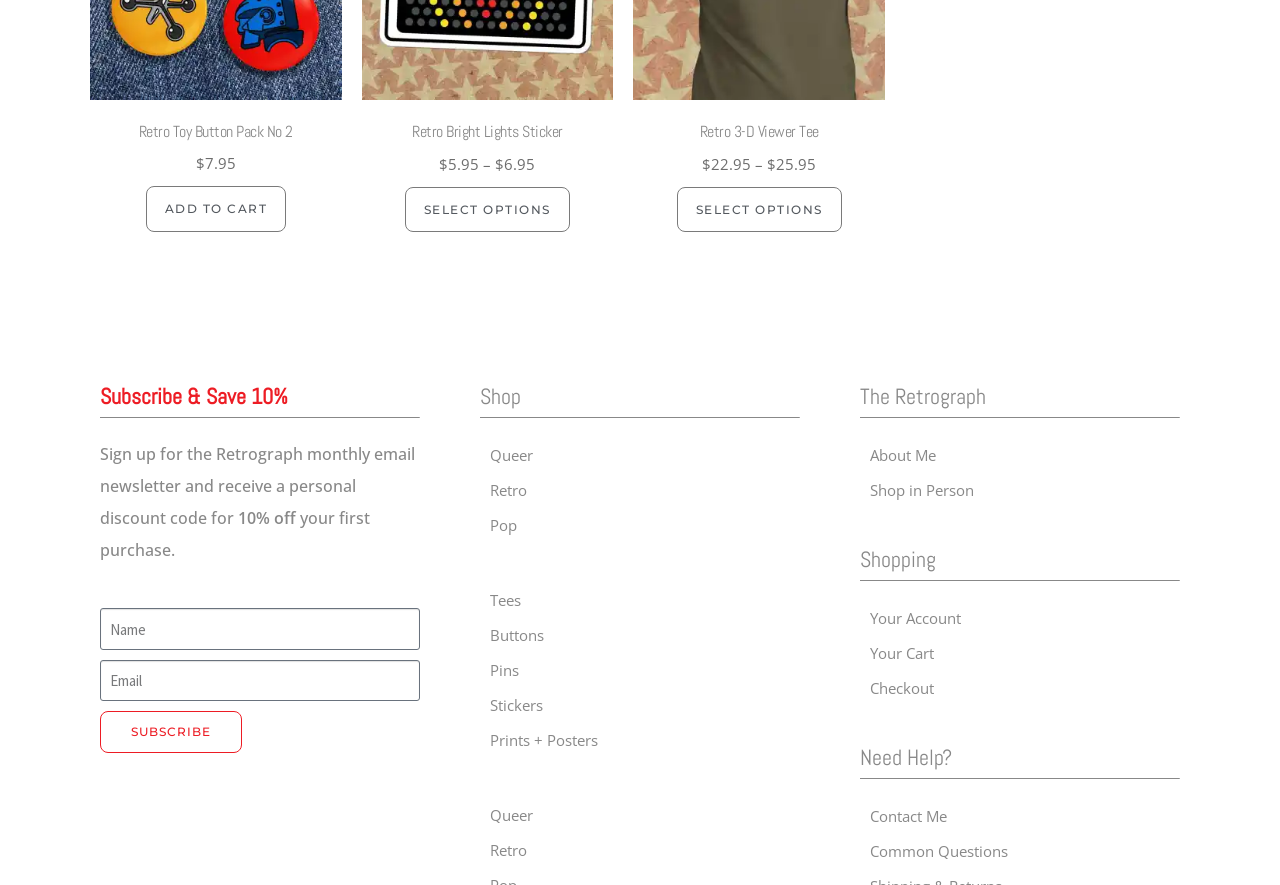Please locate the bounding box coordinates of the element that should be clicked to complete the given instruction: "Contact Me".

[0.672, 0.903, 0.922, 0.942]